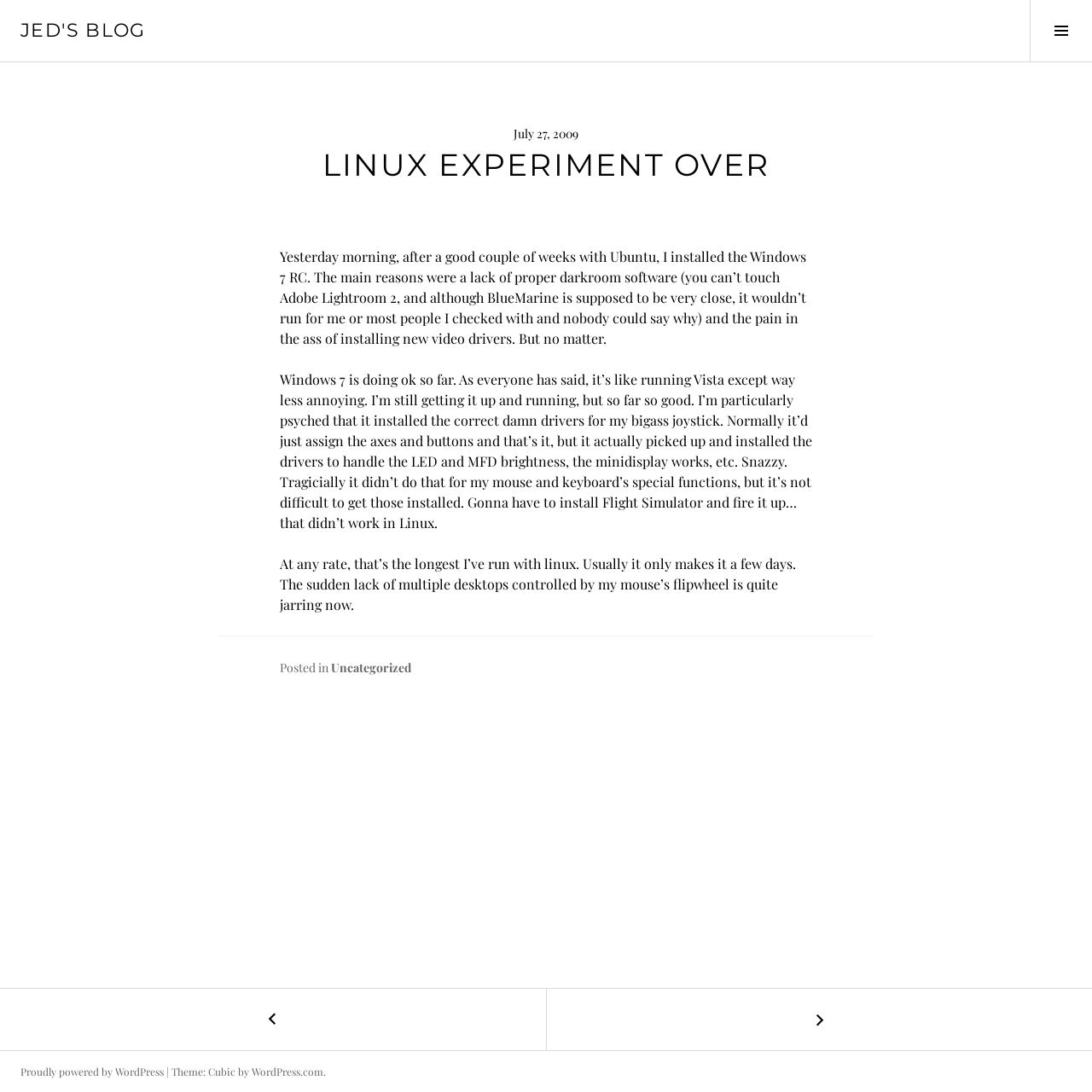Summarize the webpage with a detailed and informative caption.

The webpage is a blog post titled "Linux experiment over" on Jed's Blog. At the top, there is a heading "JED'S BLOG" with a link to the blog's homepage. On the top right, there is a button to toggle the sidebar.

The main content of the page is an article with a header "LINUX EXPERIMENT OVER" and a timestamp "July 27, 2009". The article consists of three paragraphs of text, describing the author's experience with Ubuntu and their decision to switch to Windows 7. The text discusses the author's reasons for switching, including the lack of proper darkroom software and the difficulty of installing new video drivers.

Below the article, there is a footer section with a "Posted in" label and a link to the "Uncategorized" category. On the bottom of the page, there are navigation links to previous and next posts, labeled "← Doctors" and "Trivial →", respectively.

At the very bottom of the page, there is a content information section with a link to WordPress, indicating that the blog is powered by WordPress, and a theme credit to Cubic by WordPress.com.